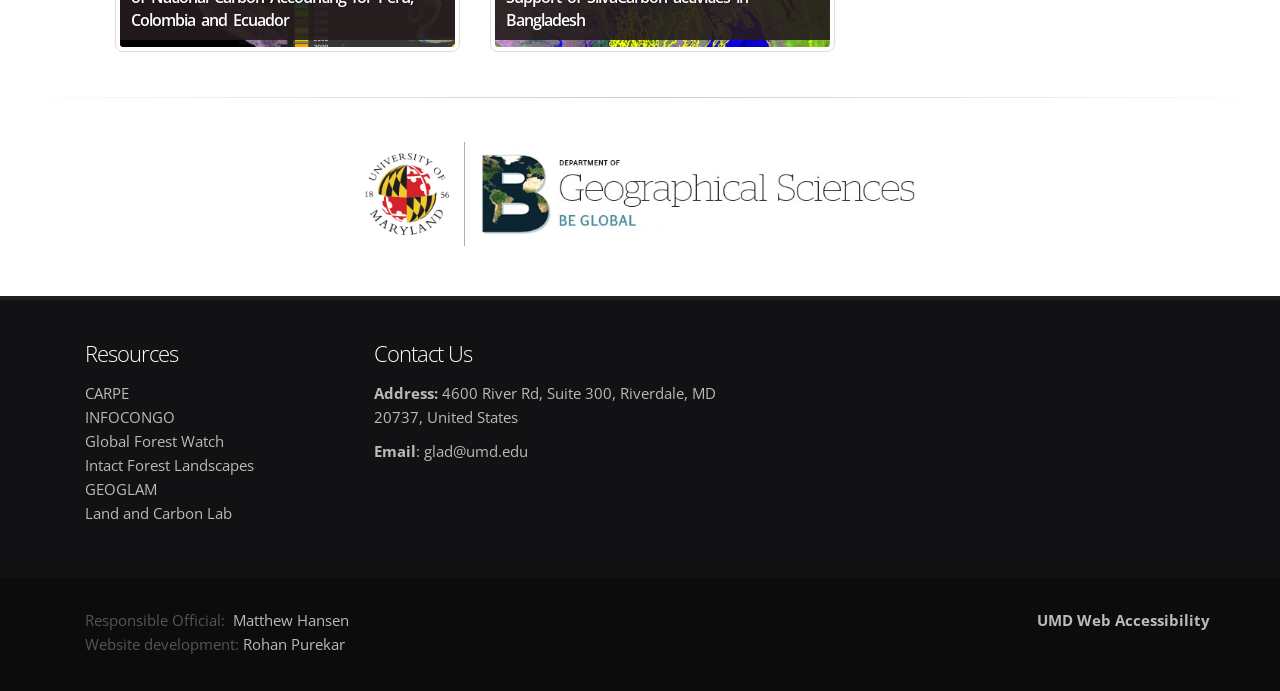Please specify the bounding box coordinates of the region to click in order to perform the following instruction: "Email glad@umd.edu".

[0.325, 0.639, 0.415, 0.668]